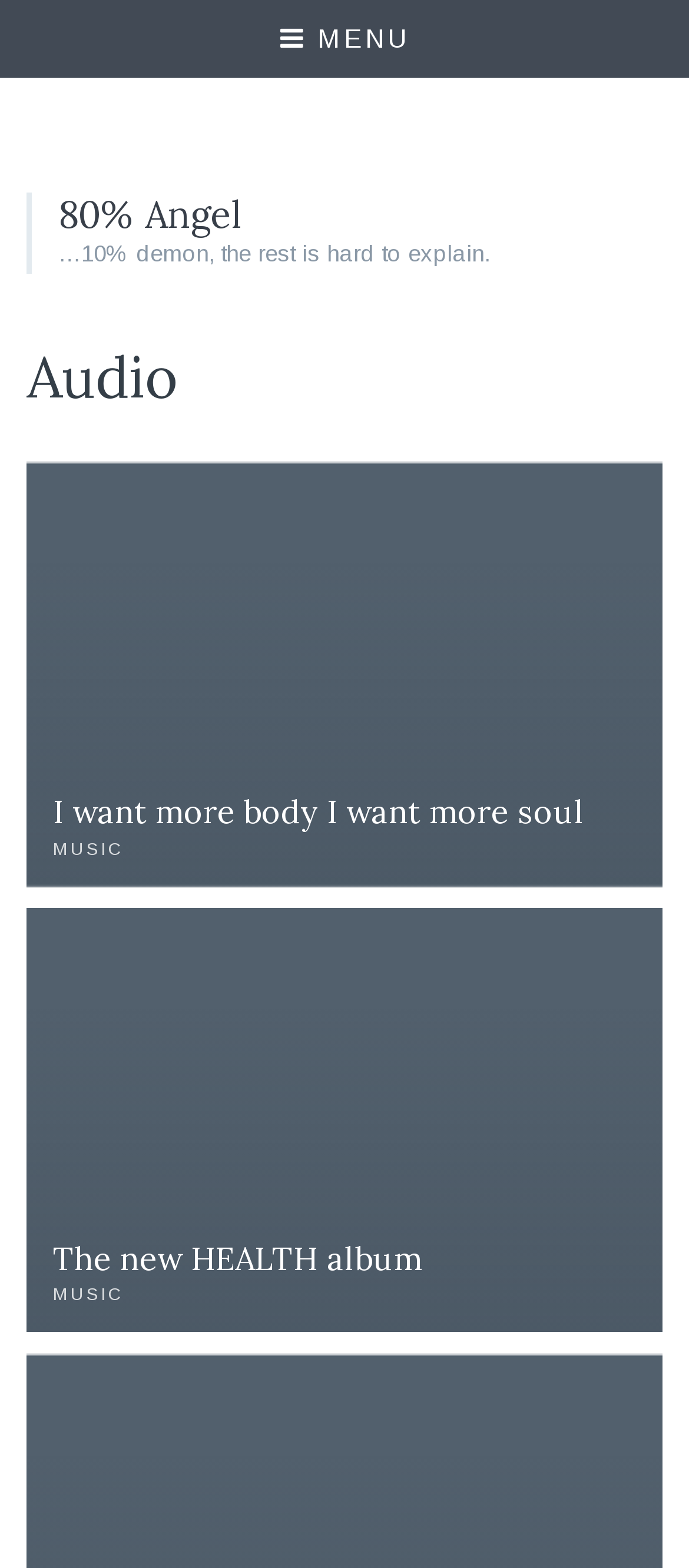How many links are on the page?
Based on the image, provide a one-word or brief-phrase response.

5